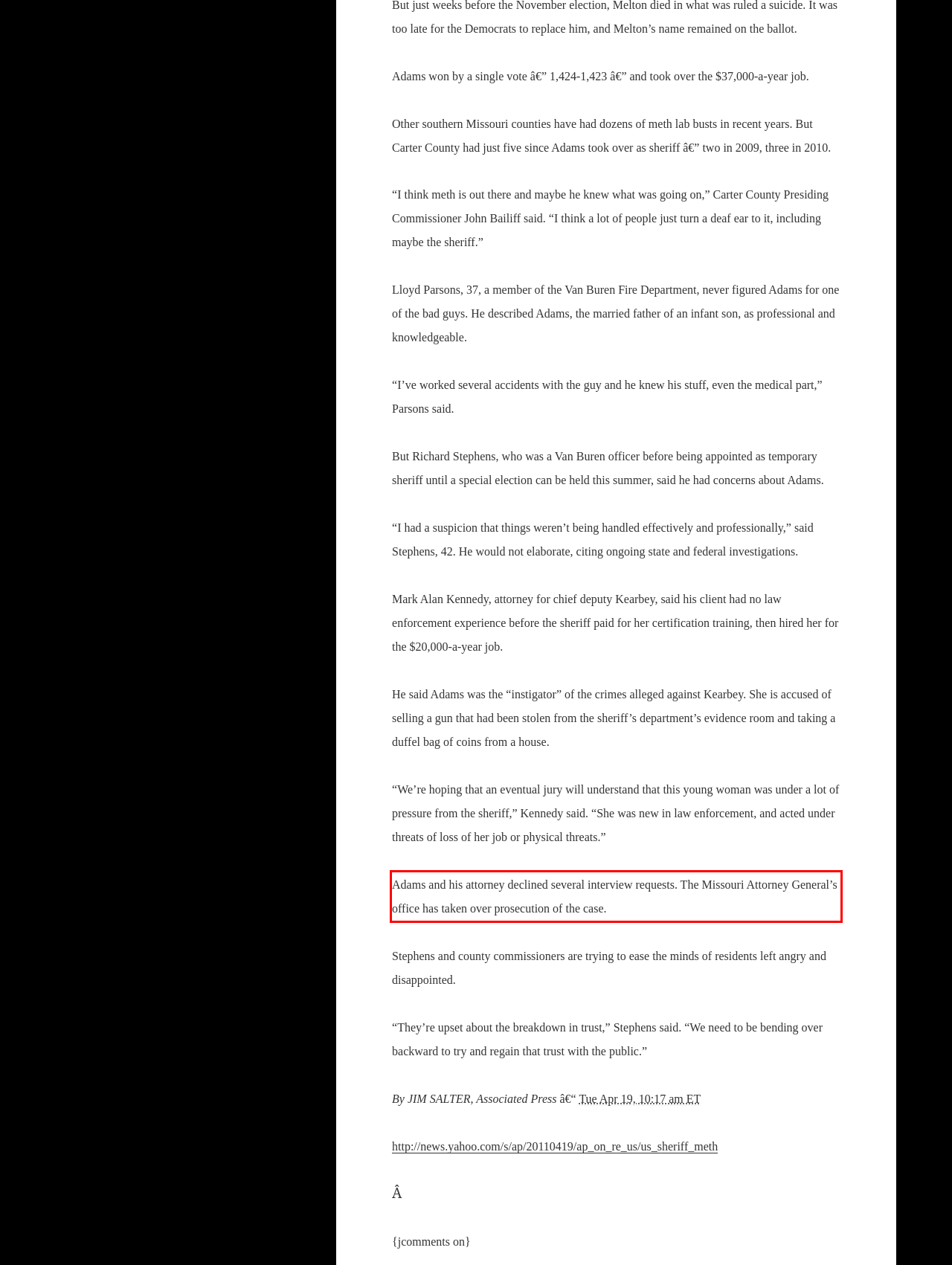Please identify the text within the red rectangular bounding box in the provided webpage screenshot.

Adams and his attorney declined several interview requests. The Missouri Attorney General’s office has taken over prosecution of the case.